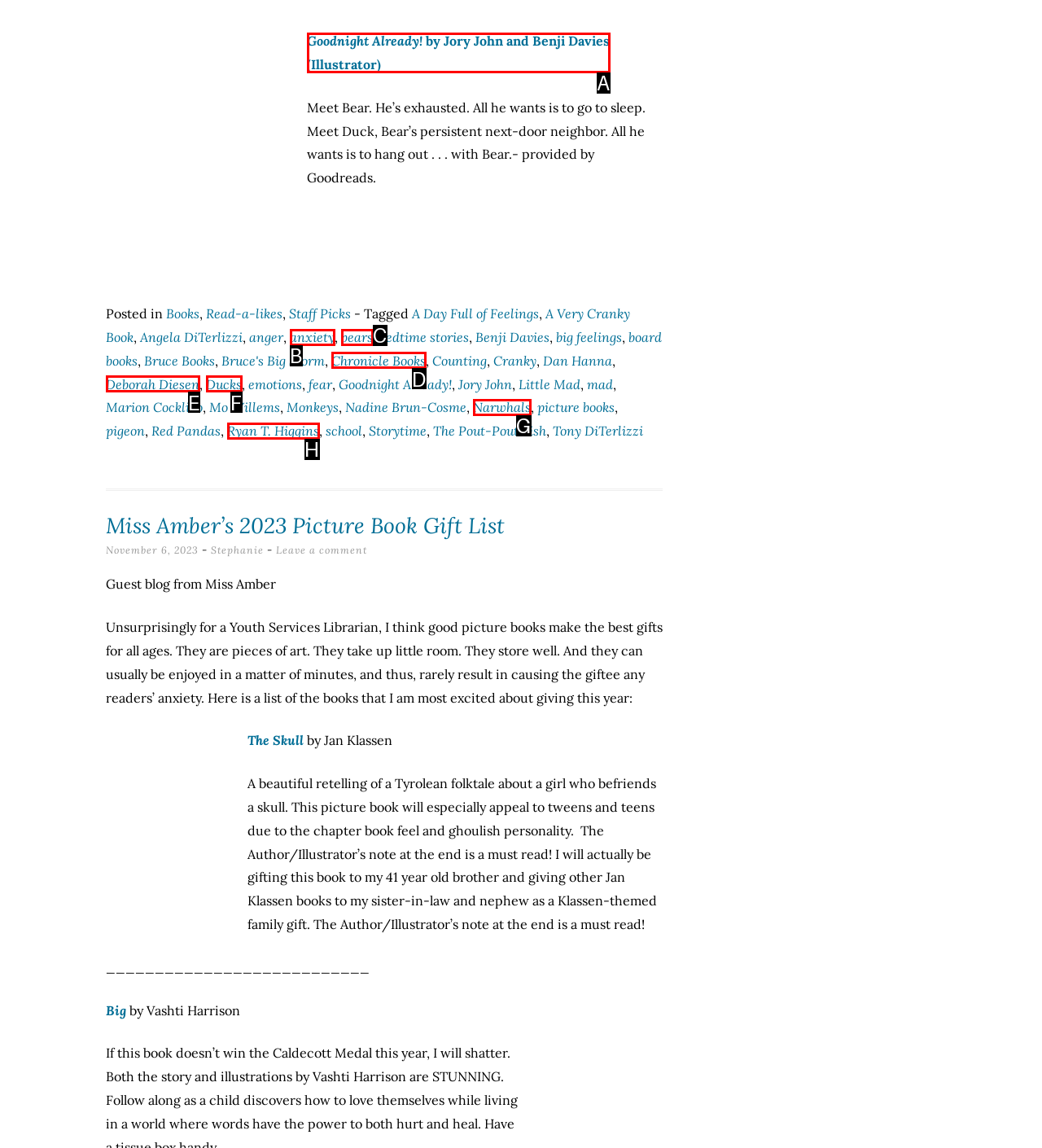Identify the bounding box that corresponds to: bears
Respond with the letter of the correct option from the provided choices.

C